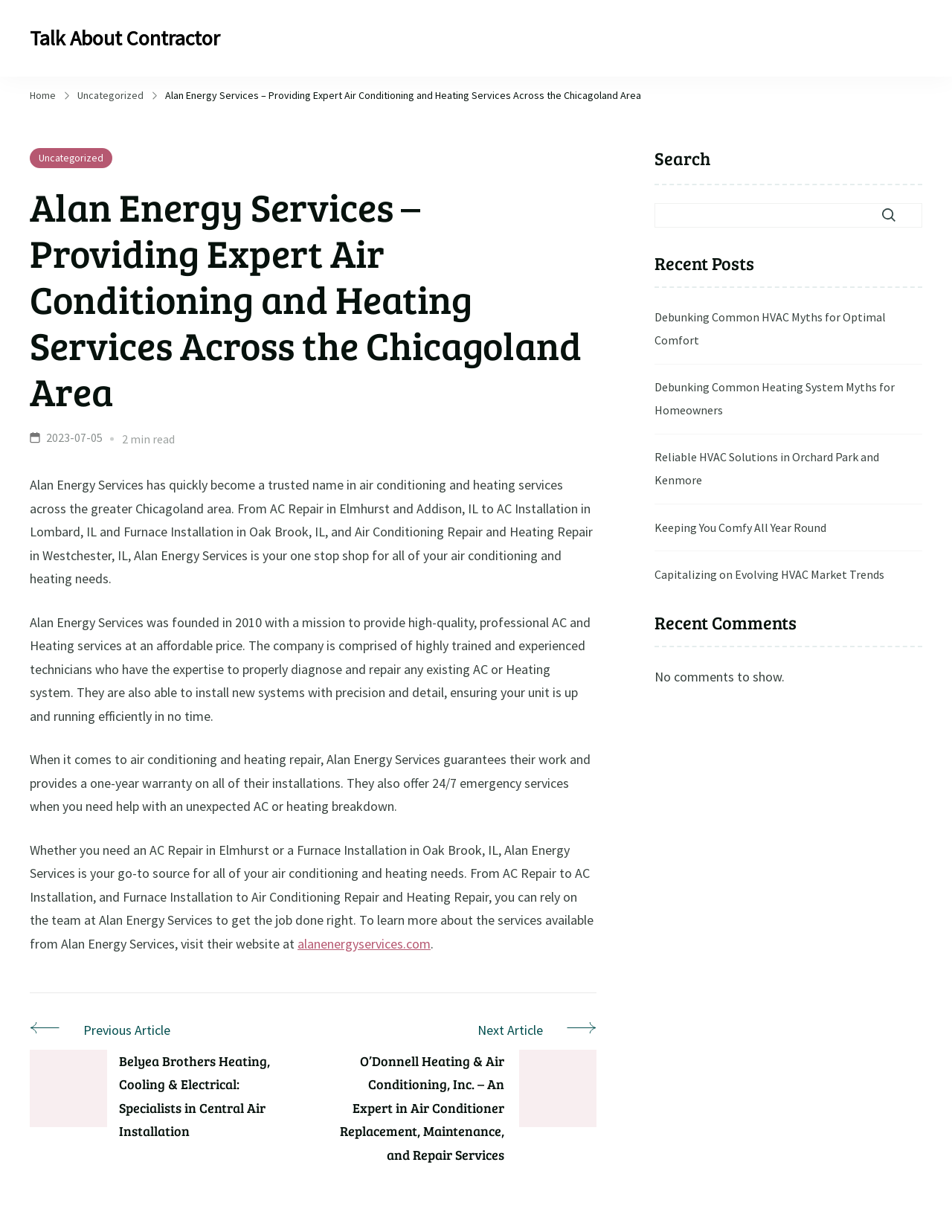Provide the bounding box coordinates of the HTML element described by the text: "Home". The coordinates should be in the format [left, top, right, bottom] with values between 0 and 1.

[0.031, 0.068, 0.059, 0.087]